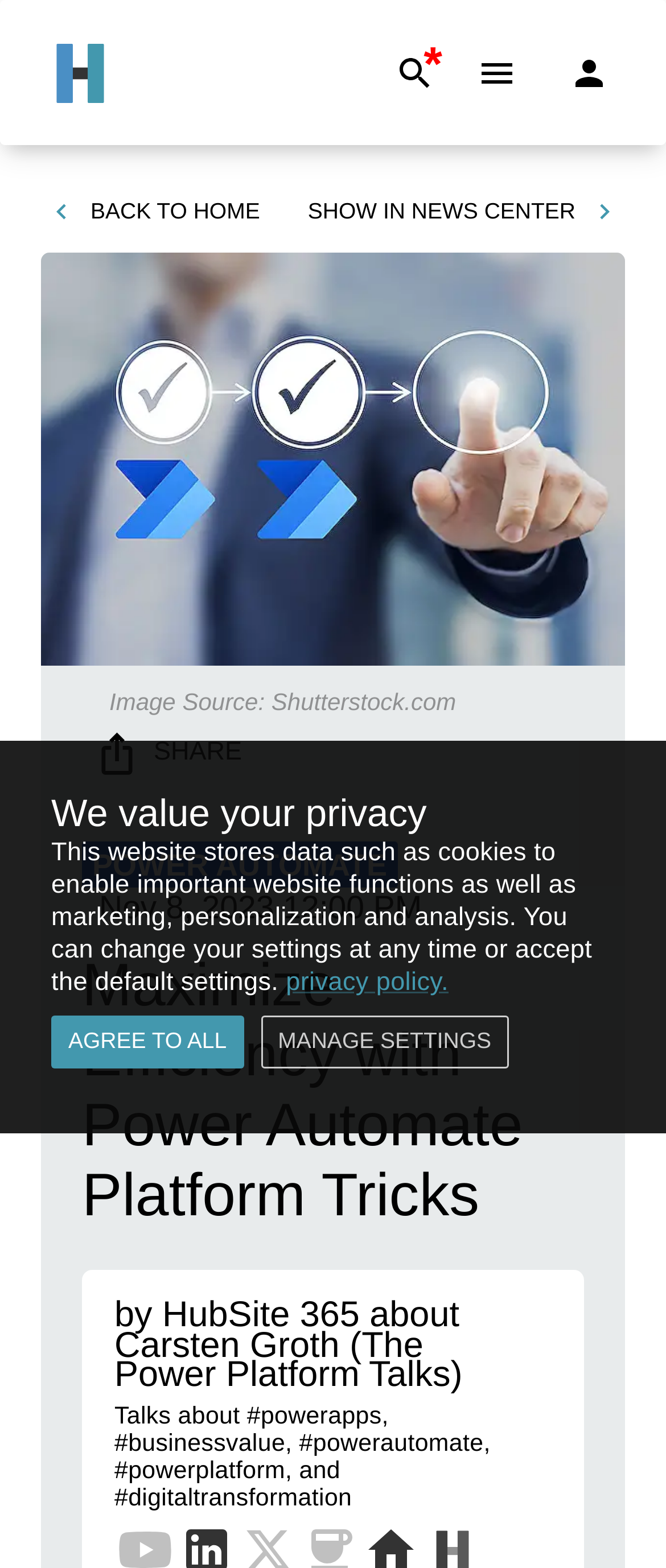Using the webpage screenshot and the element description show in News Center, determine the bounding box coordinates. Specify the coordinates in the format (top-left x, top-left y, bottom-right x, bottom-right y) with values ranging from 0 to 1.

[0.449, 0.119, 0.938, 0.152]